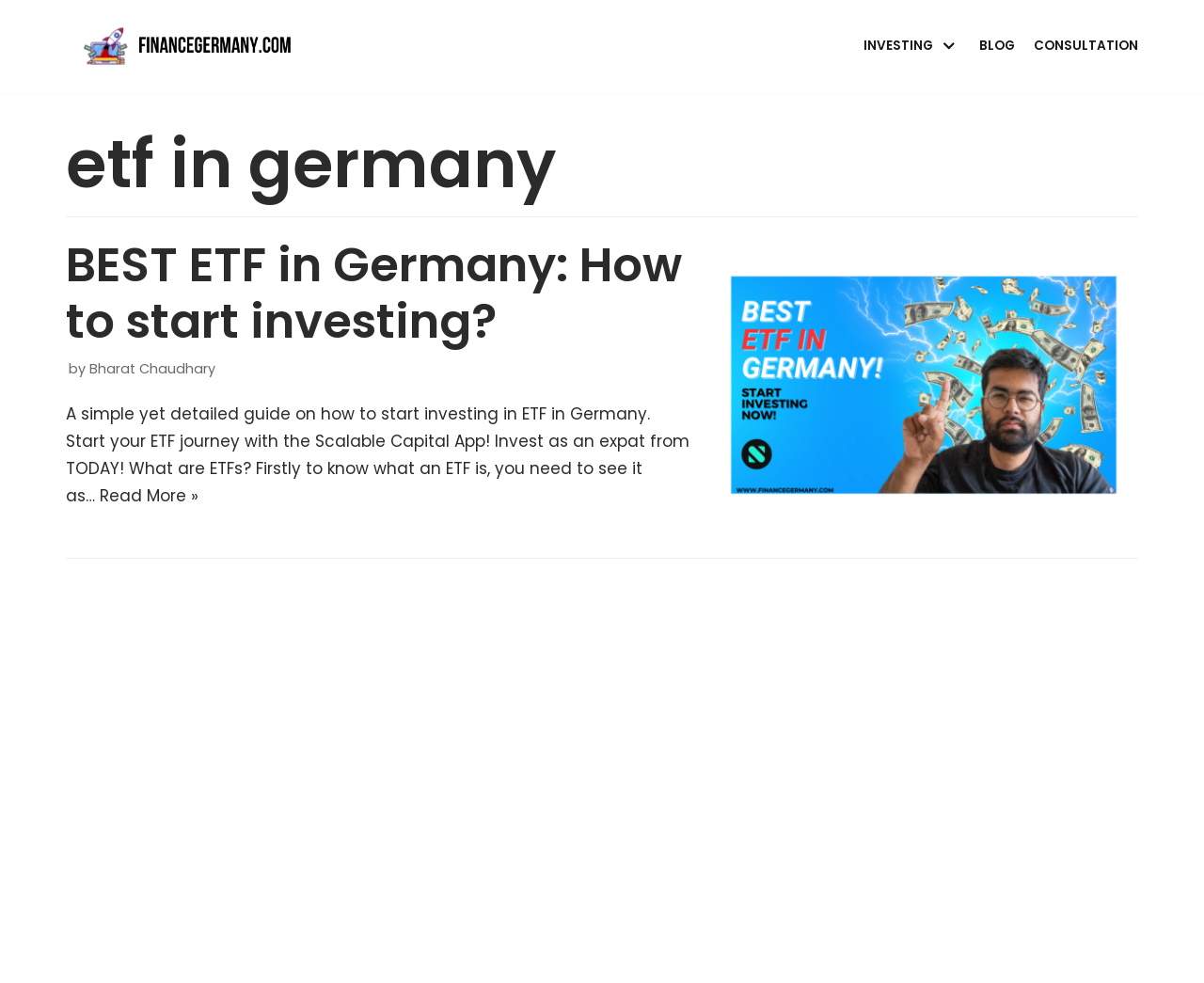What is the target audience of this webpage?
Please respond to the question with as much detail as possible.

The webpage mentions 'Invest as an expat from TODAY!' in the article, indicating that the target audience of this webpage is likely expatriates living in Germany who are interested in investing in ETFs.